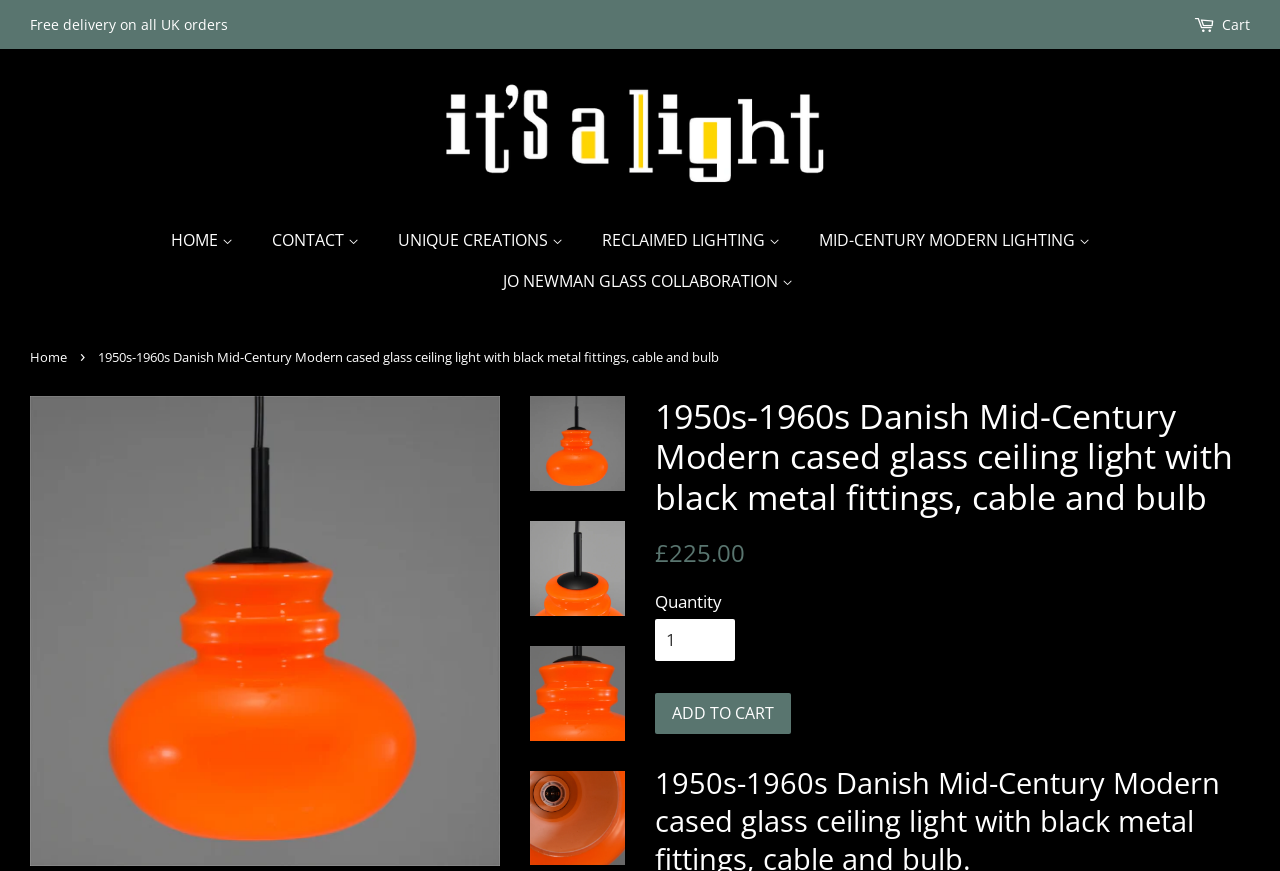Please specify the bounding box coordinates of the clickable section necessary to execute the following command: "Change the quantity".

[0.512, 0.711, 0.574, 0.759]